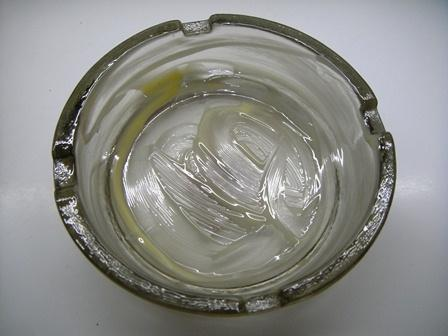Can you give a comprehensive explanation to the question given the content of the image?
Why is it important to coat the bottom of the ashtray with butter?

According to the caption, coating the bottom of the ashtray with butter not only adds a rich flavor to the dish but also prevents the egg from sticking, making for an easier cooking and serving experience.